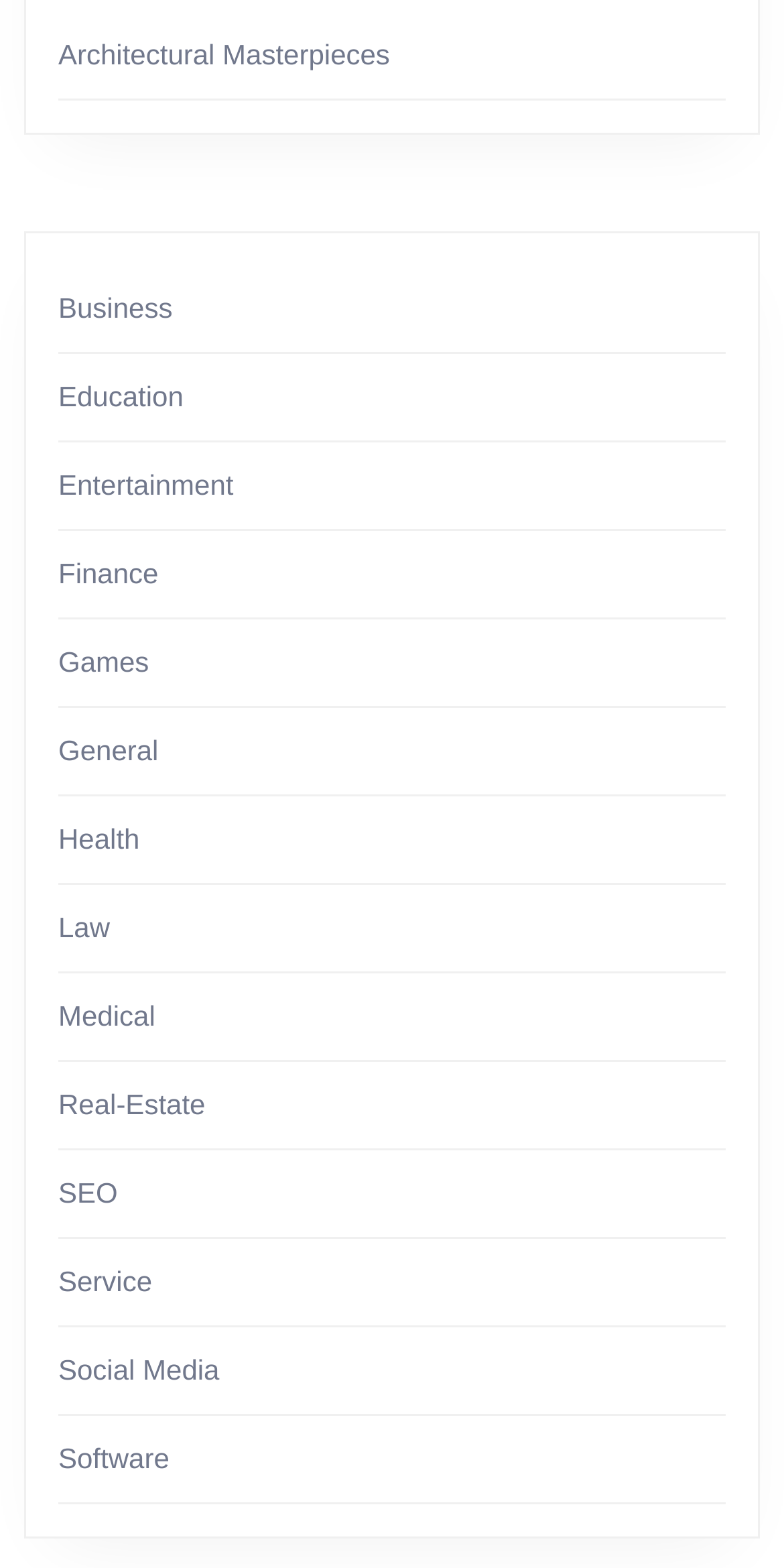Find the bounding box coordinates of the element to click in order to complete this instruction: "Go to Entertainment". The bounding box coordinates must be four float numbers between 0 and 1, denoted as [left, top, right, bottom].

[0.074, 0.299, 0.298, 0.319]